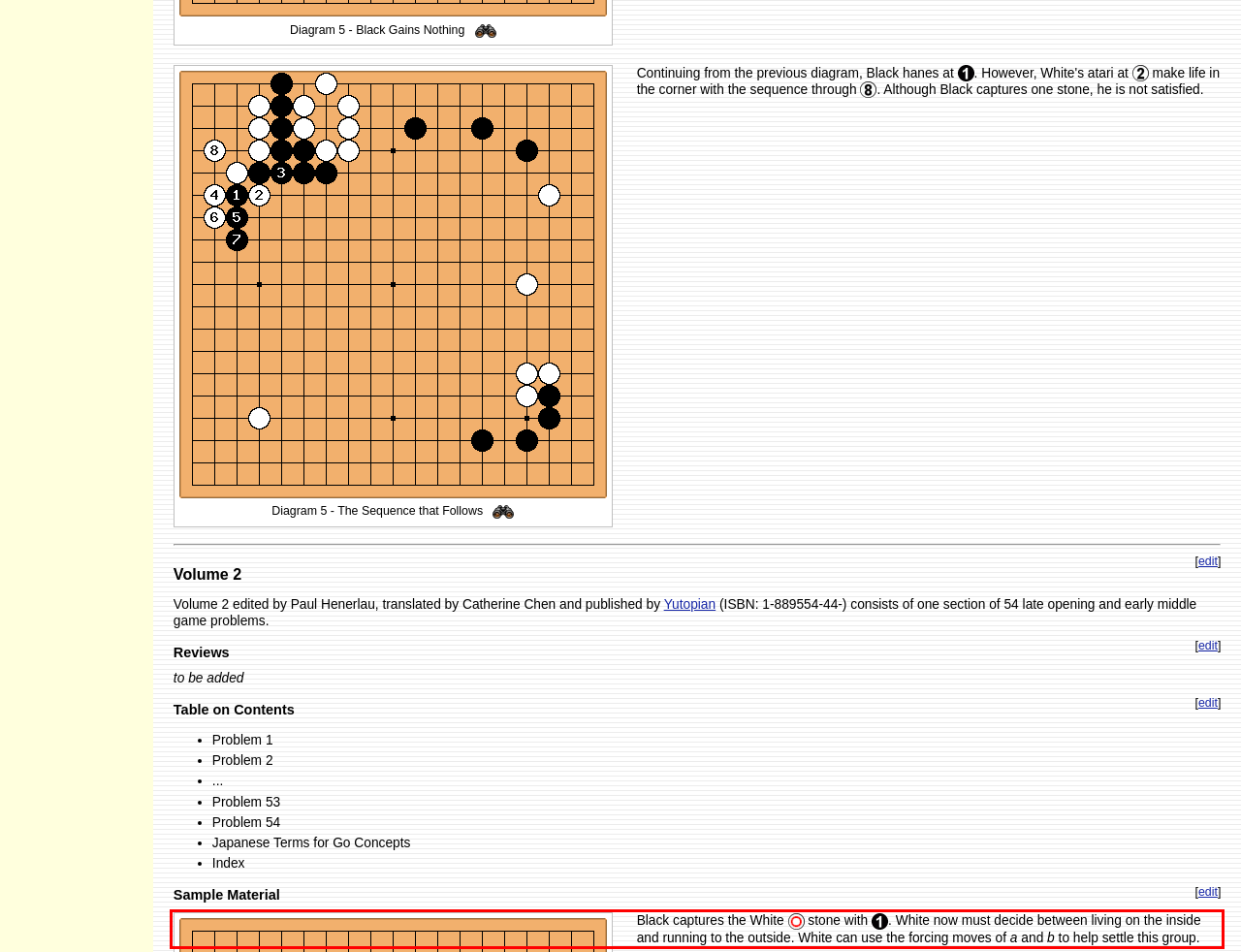Identify the red bounding box in the webpage screenshot and perform OCR to generate the text content enclosed.

Black captures the White stone with . White now must decide between living on the inside and running to the outside. White can use the forcing moves of a and b to help settle this group.